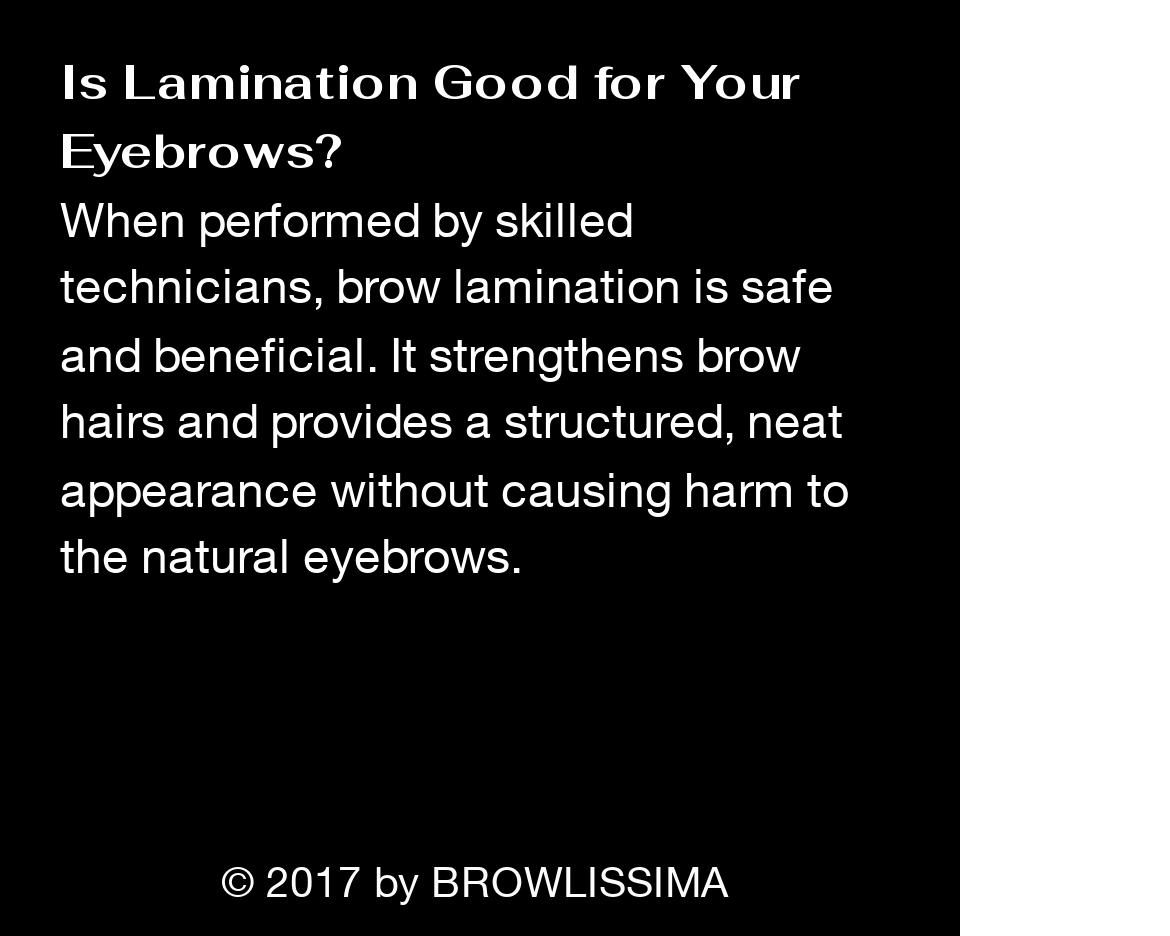Mark the bounding box of the element that matches the following description: "aria-label="Facebook Social Icon"".

[0.356, 0.777, 0.441, 0.883]